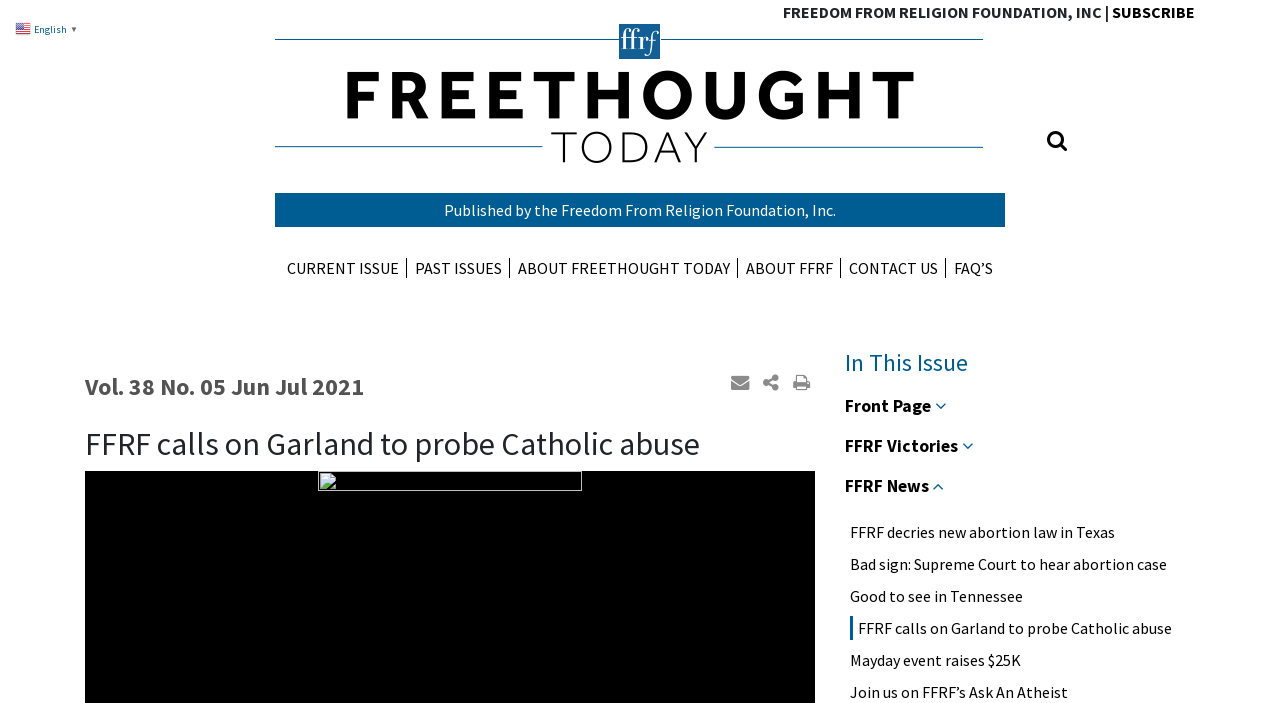Can you find and provide the main heading text of this webpage?

FFRF calls on Garland to probe Catholic abuse